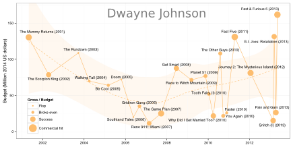What is represented on the y-axis of the scatter plot?
Please provide a comprehensive answer based on the contents of the image.

The scatter plot in the image has a clear visual narrative, with the year highlighted along the x-axis, and gross income indicated on the y-axis, providing a clear representation of Dwayne Johnson's cinematic impact and financial success in the industry.